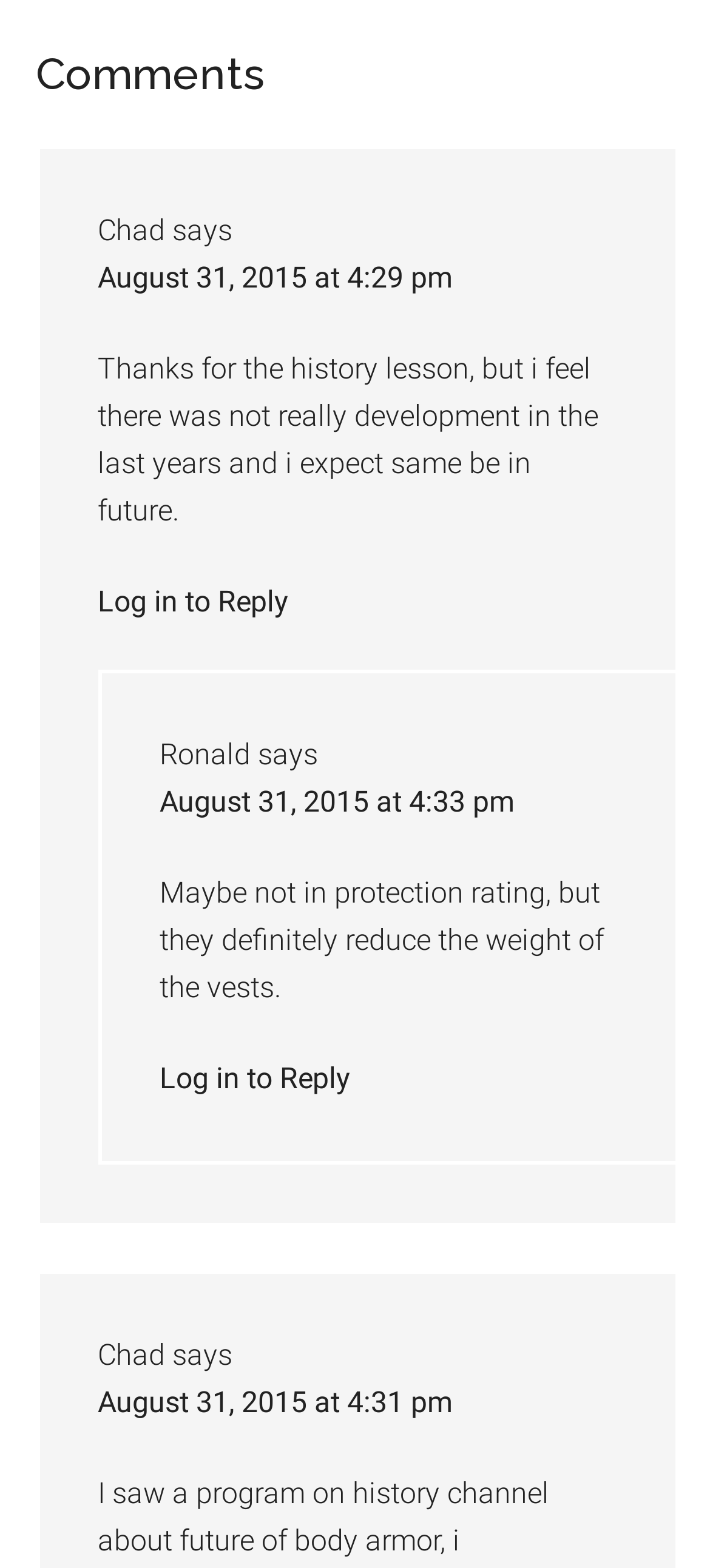Based on the image, give a detailed response to the question: Who replied to Chad's comment?

I found Chad's comment and the next comment is from Ronald, indicating that Ronald replied to Chad's comment.